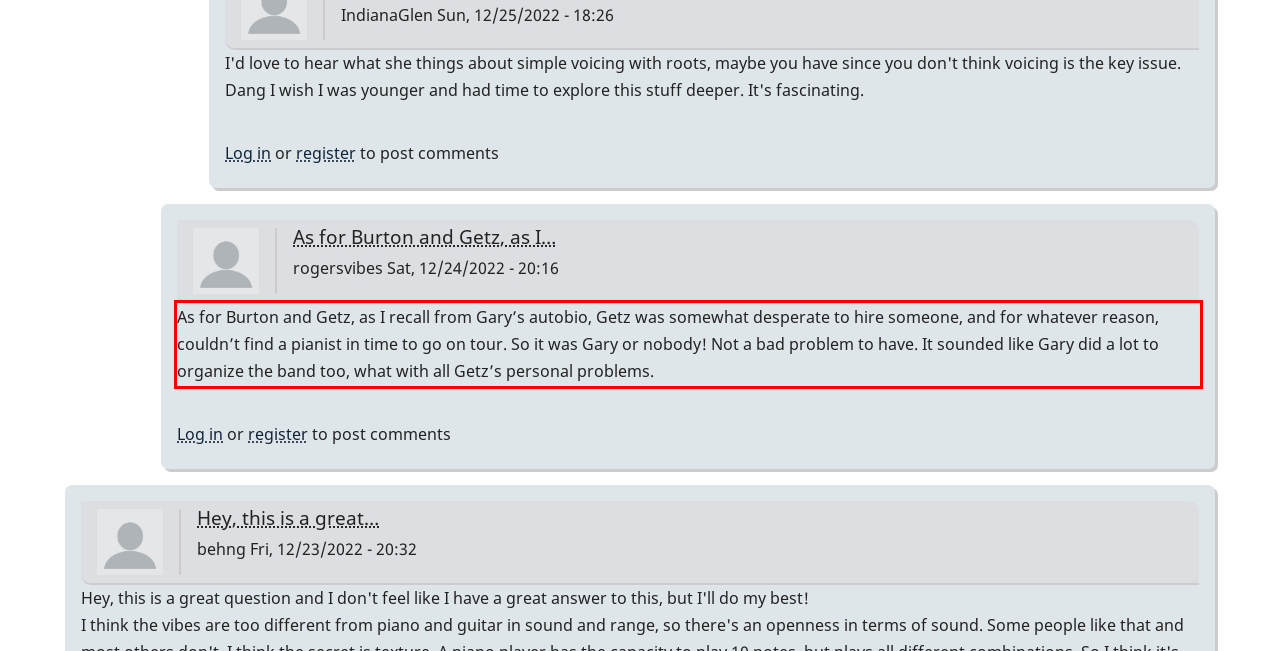You are given a screenshot with a red rectangle. Identify and extract the text within this red bounding box using OCR.

As for Burton and Getz, as I recall from Gary’s autobio, Getz was somewhat desperate to hire someone, and for whatever reason, couldn’t find a pianist in time to go on tour. So it was Gary or nobody! Not a bad problem to have. It sounded like Gary did a lot to organize the band too, what with all Getz’s personal problems.